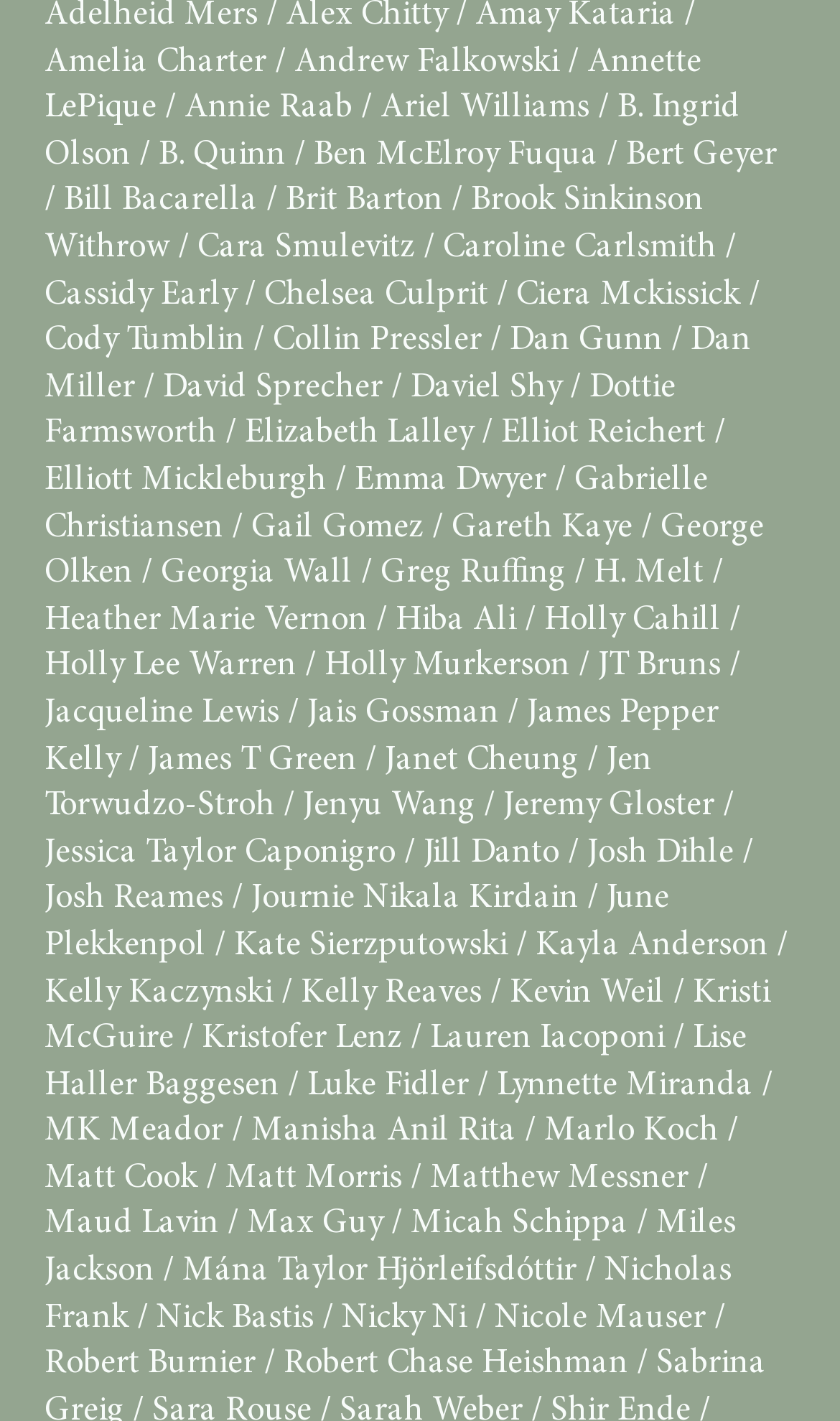Use a single word or phrase to answer the following:
What is the vertical position of the link 'Holly Cahill' relative to the link 'Hiba Ali'?

Below